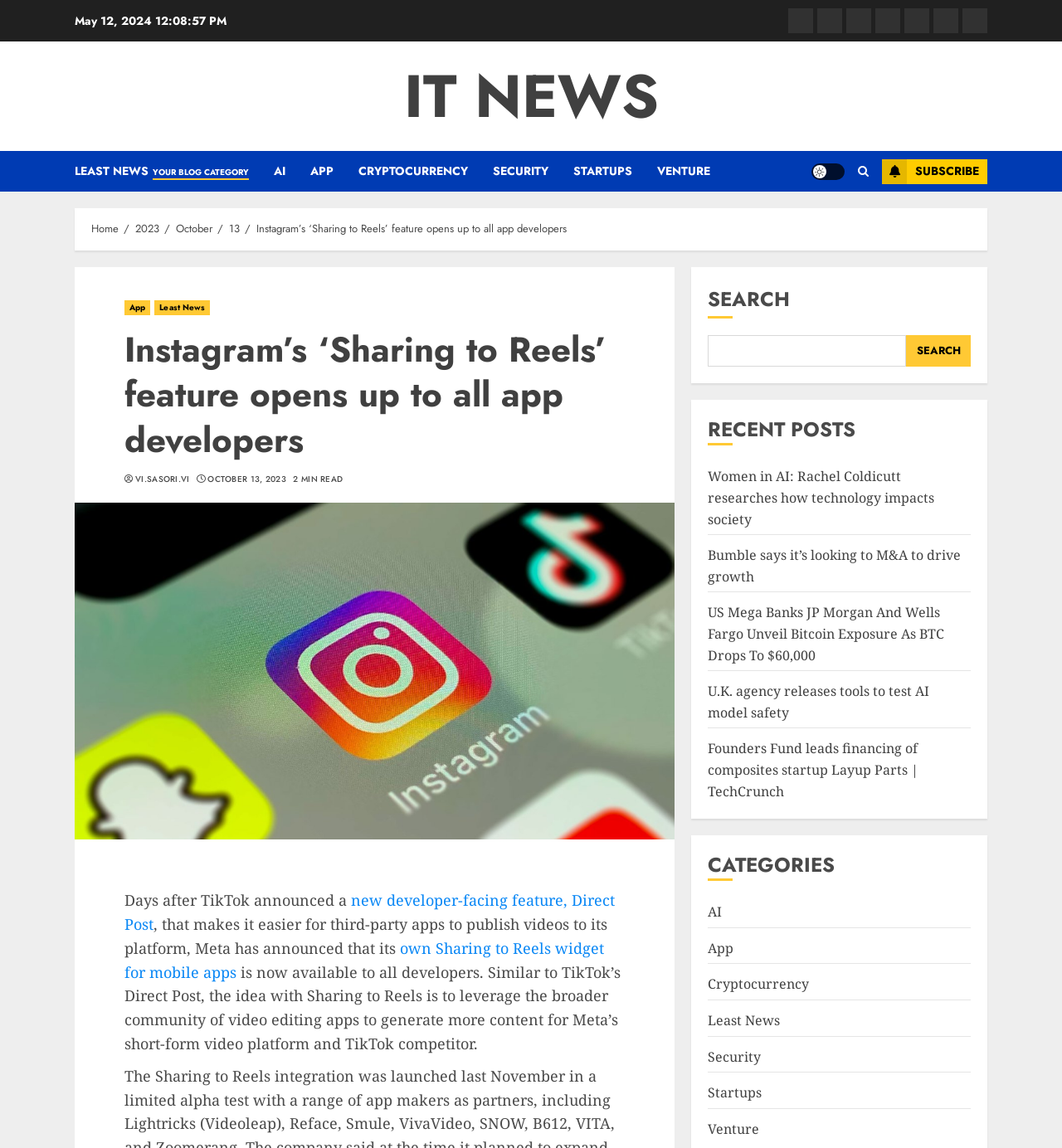How many recent posts are listed on the webpage?
Answer the question based on the image using a single word or a brief phrase.

5